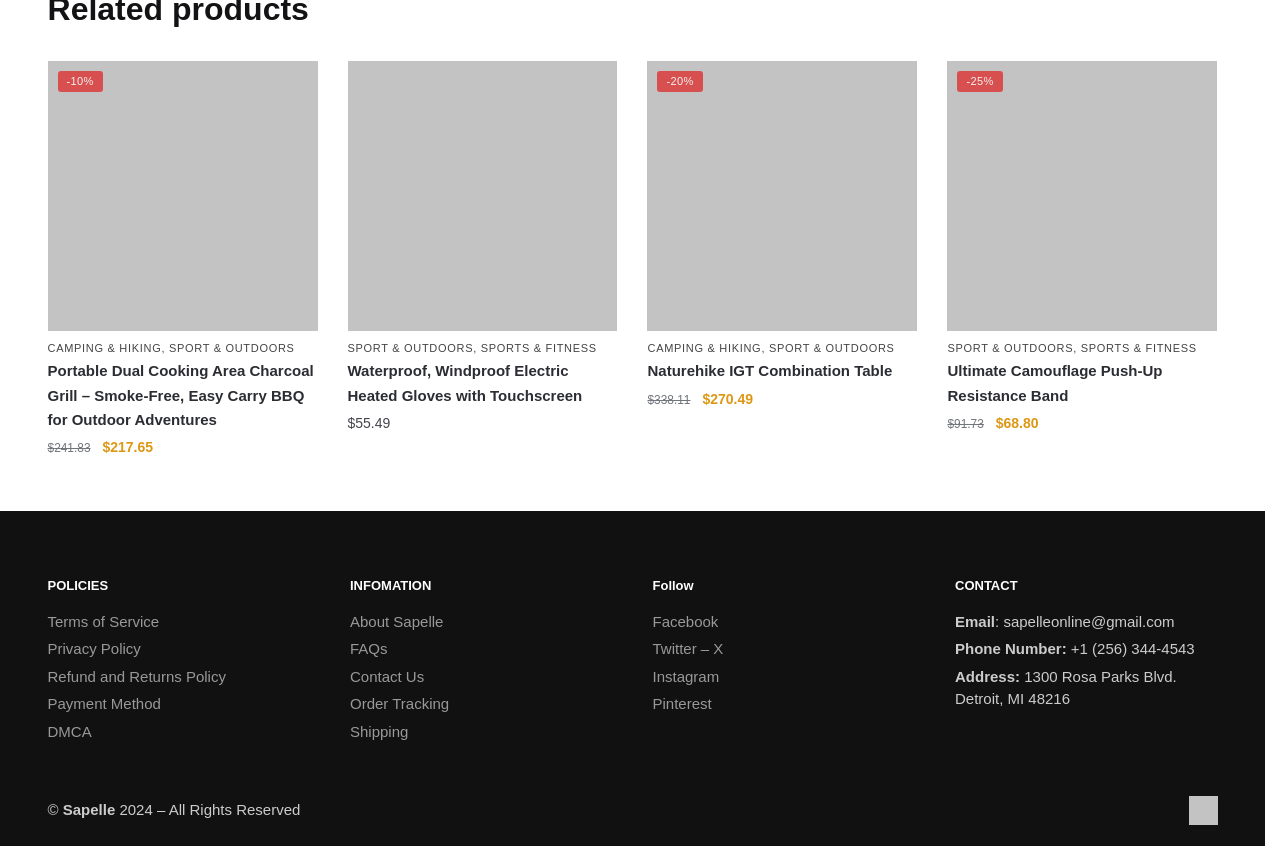Please pinpoint the bounding box coordinates for the region I should click to adhere to this instruction: "View the product details of Waterproof, Windproof Electric Heated Gloves".

[0.271, 0.412, 0.482, 0.469]